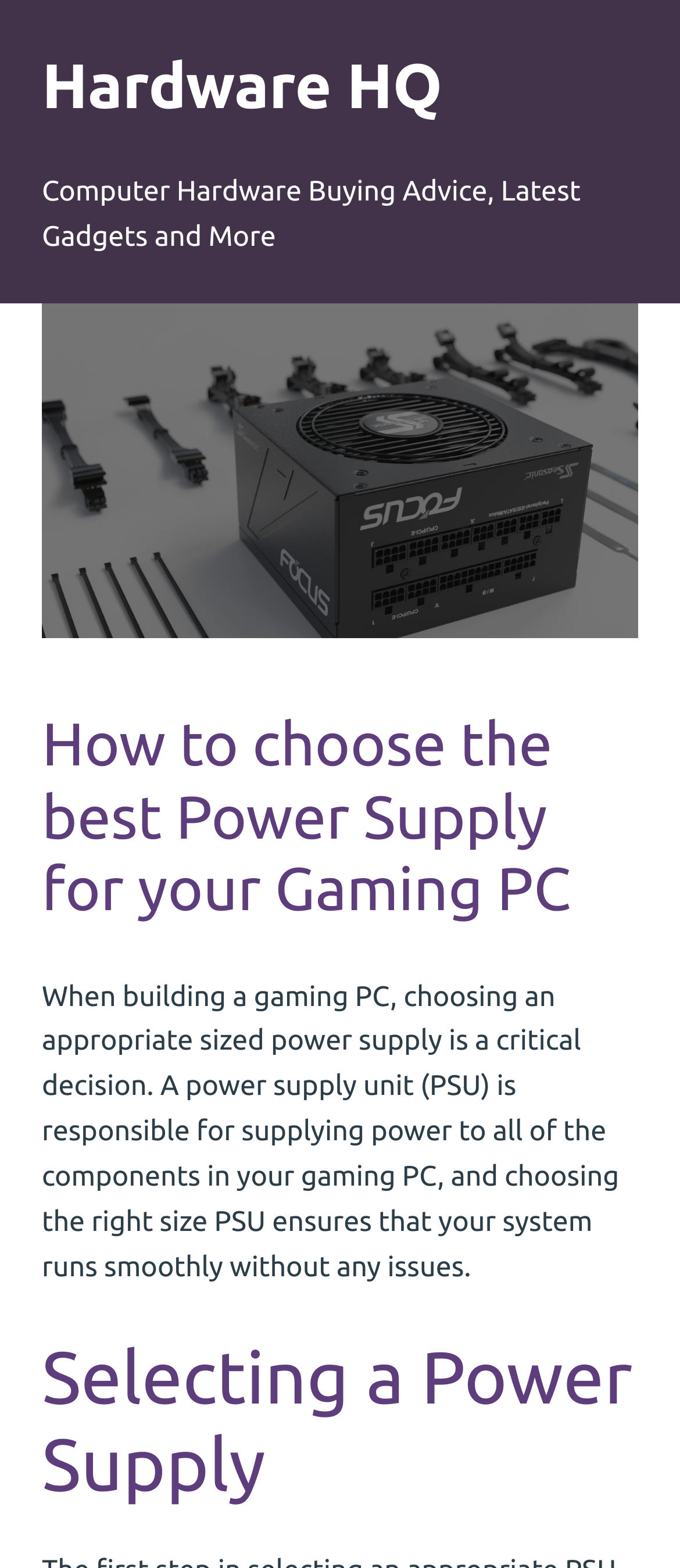Use a single word or phrase to respond to the question:
What is the main topic of this webpage?

Power Supply for Gaming PC